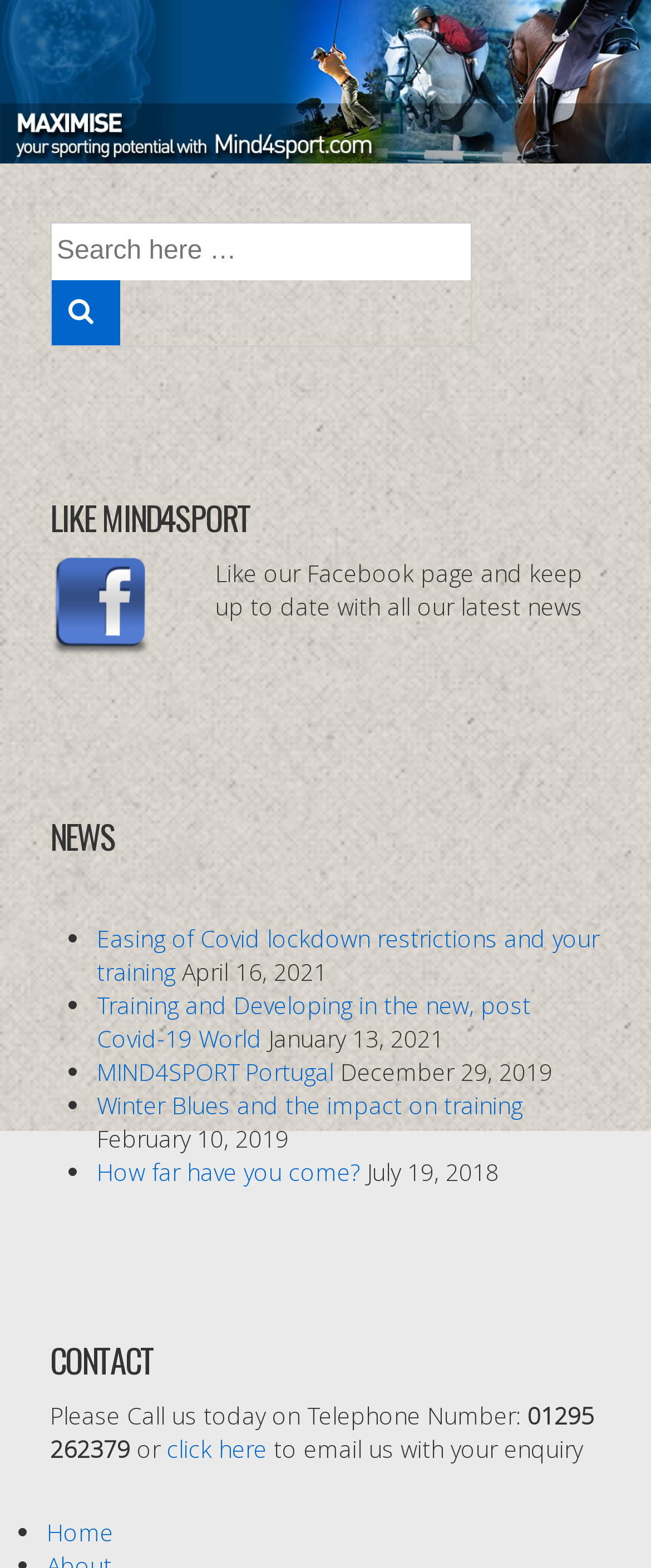What is the name of the Facebook page?
Please provide a comprehensive and detailed answer to the question.

I found the answer by looking at the section 'LIKE MIND4SPORT' which contains a link to the Facebook page and an image. The text 'Like our Facebook page and keep up to date with all our latest news' suggests that the Facebook page is named 'Mind4Sport'.